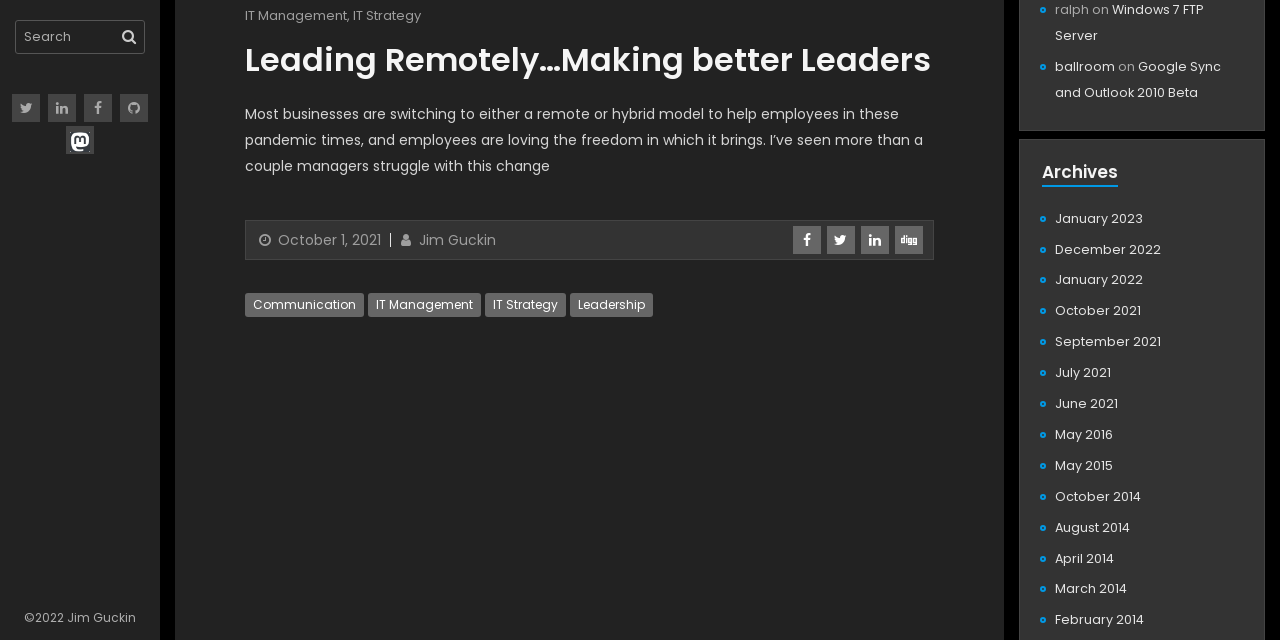Using the provided element description "title="Share on Twitter"", determine the bounding box coordinates of the UI element.

[0.646, 0.352, 0.668, 0.396]